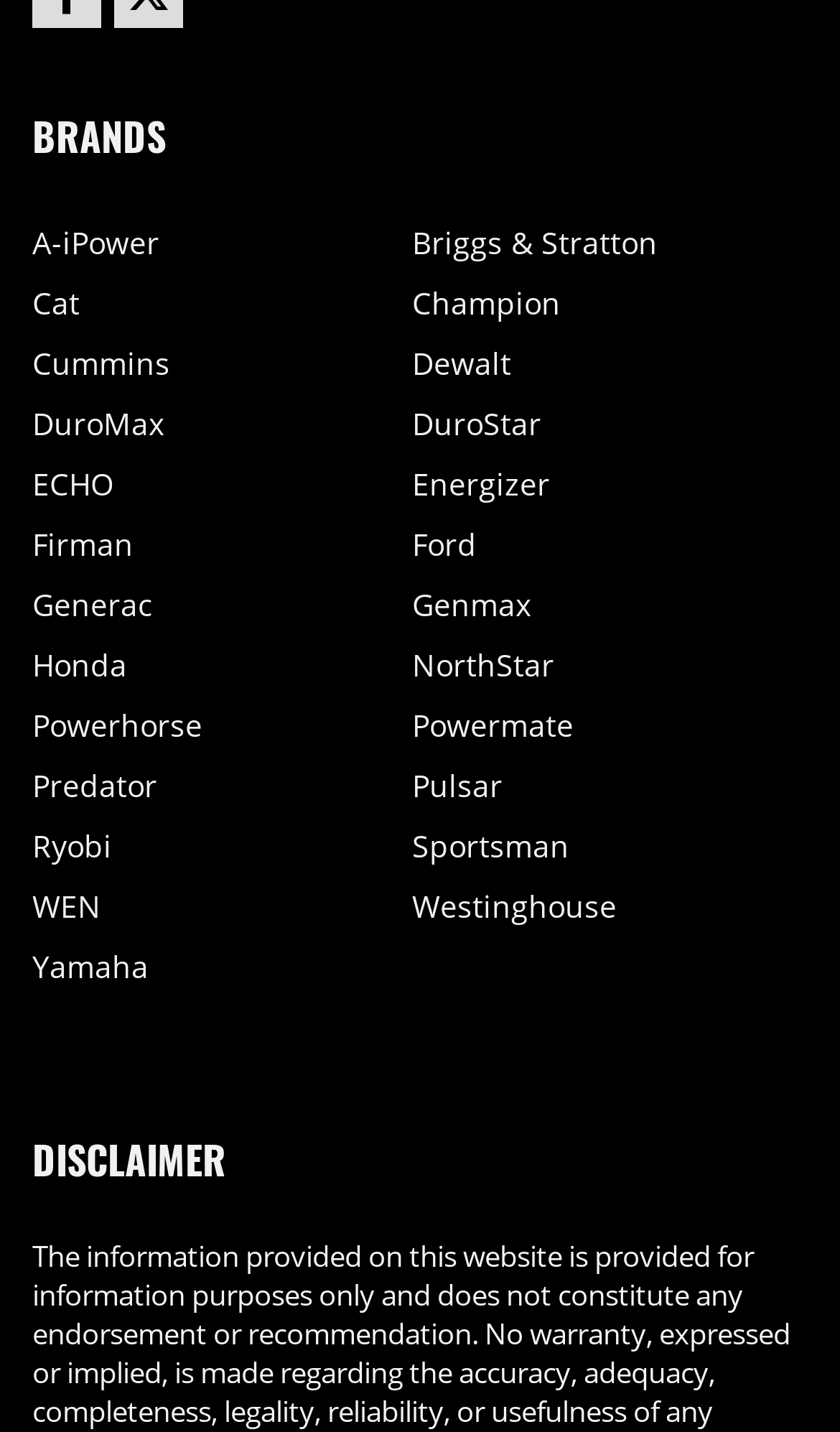Are the brands listed in alphabetical order?
Analyze the screenshot and provide a detailed answer to the question.

I checked the list of brands and found that they are listed in alphabetical order, from 'A-iPower' to 'Yamaha'. This suggests that the webpage is organized to make it easy for users to find specific brands.